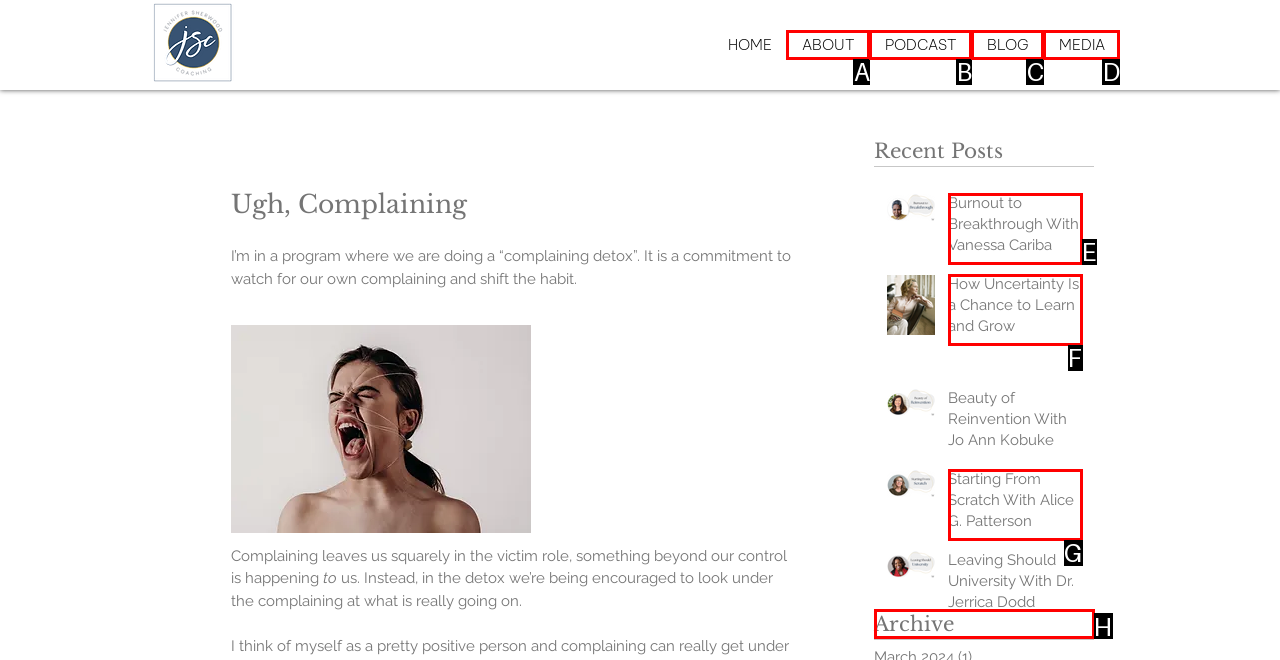Given the task: View the Archive section, tell me which HTML element to click on.
Answer with the letter of the correct option from the given choices.

H